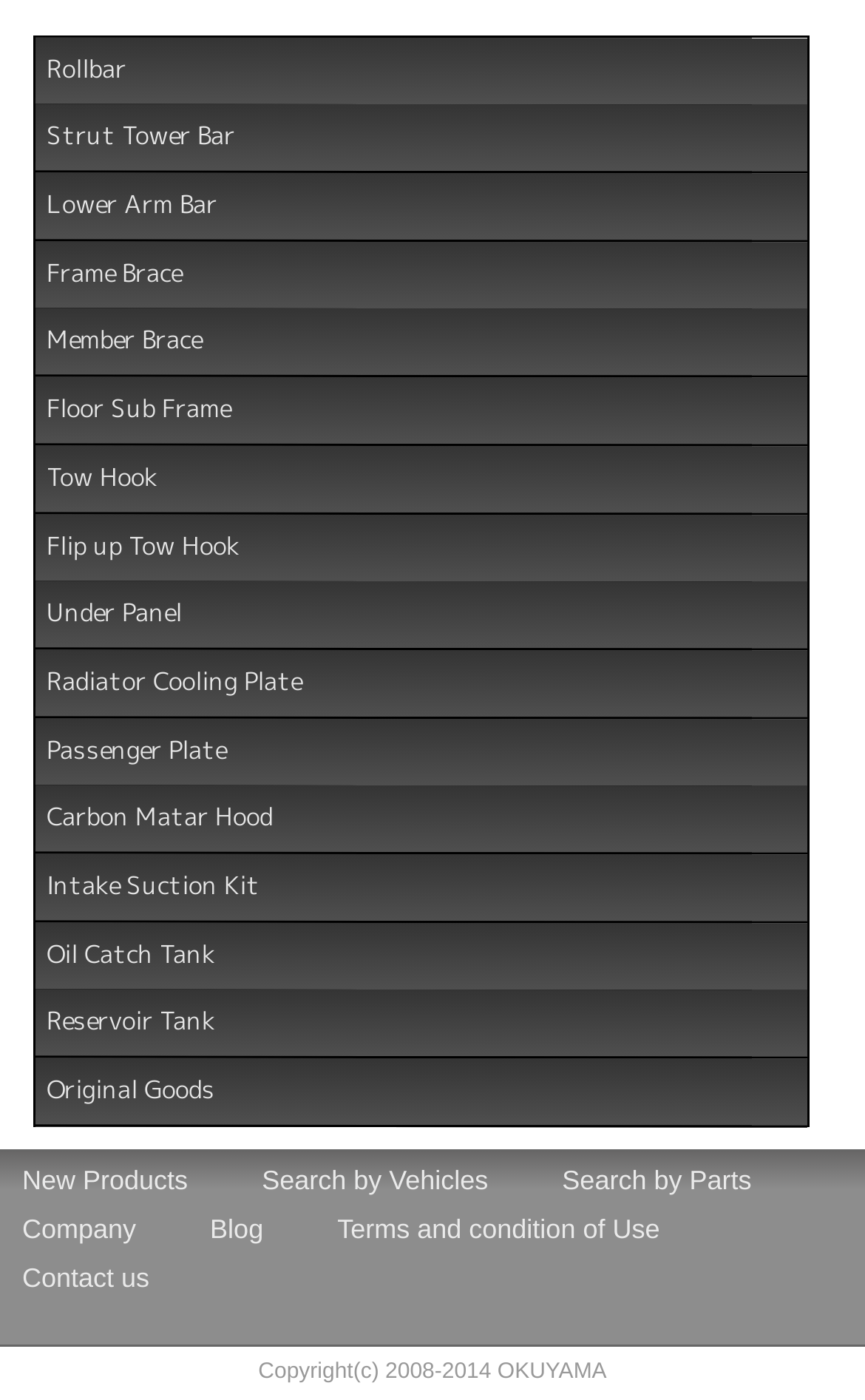Please pinpoint the bounding box coordinates for the region I should click to adhere to this instruction: "View Company page".

[0.026, 0.865, 0.157, 0.893]